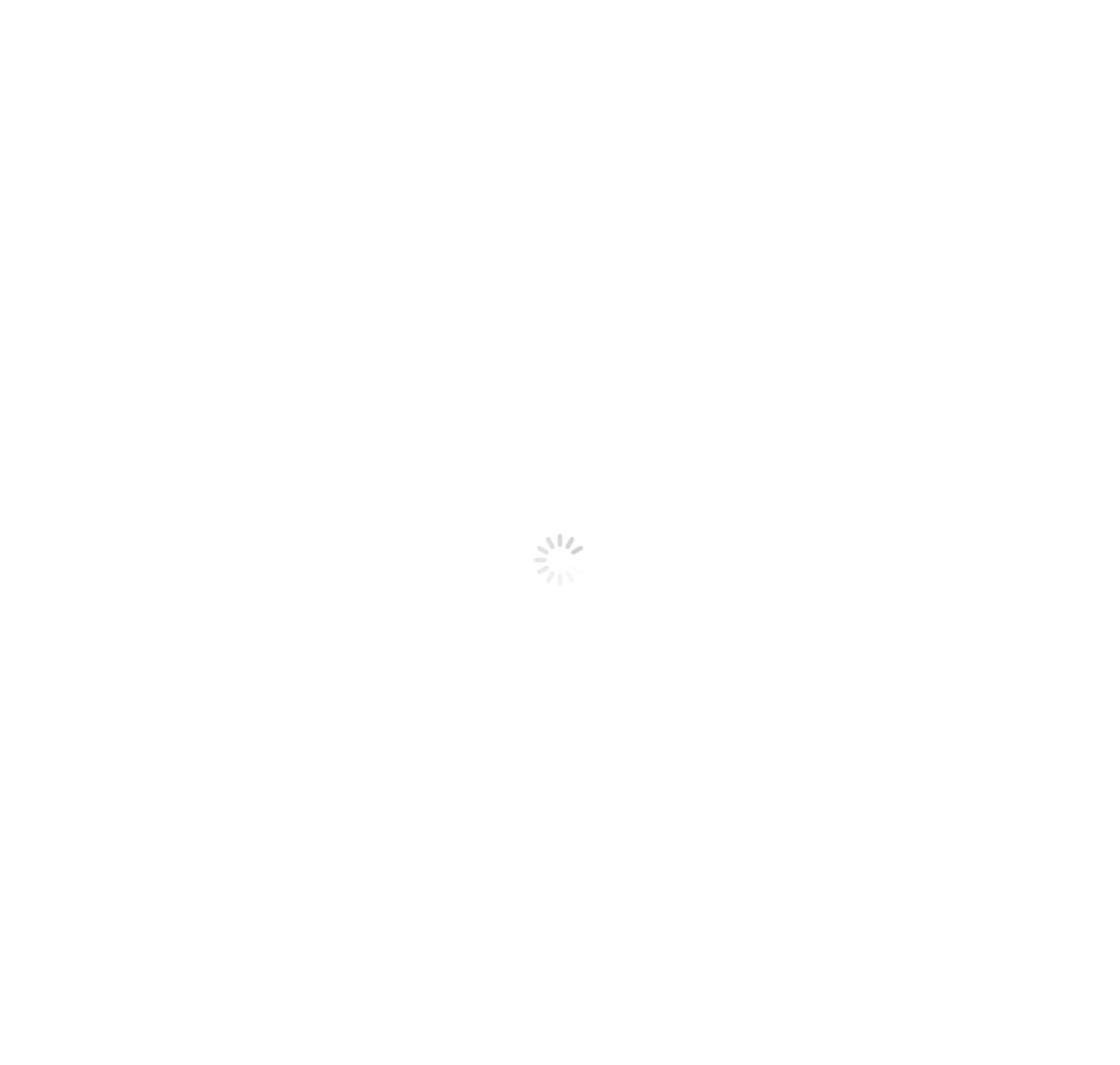From the screenshot, find the bounding box of the UI element matching this description: "LOGIN". Supply the bounding box coordinates in the form [left, top, right, bottom], each a float between 0 and 1.

[0.898, 0.005, 0.948, 0.021]